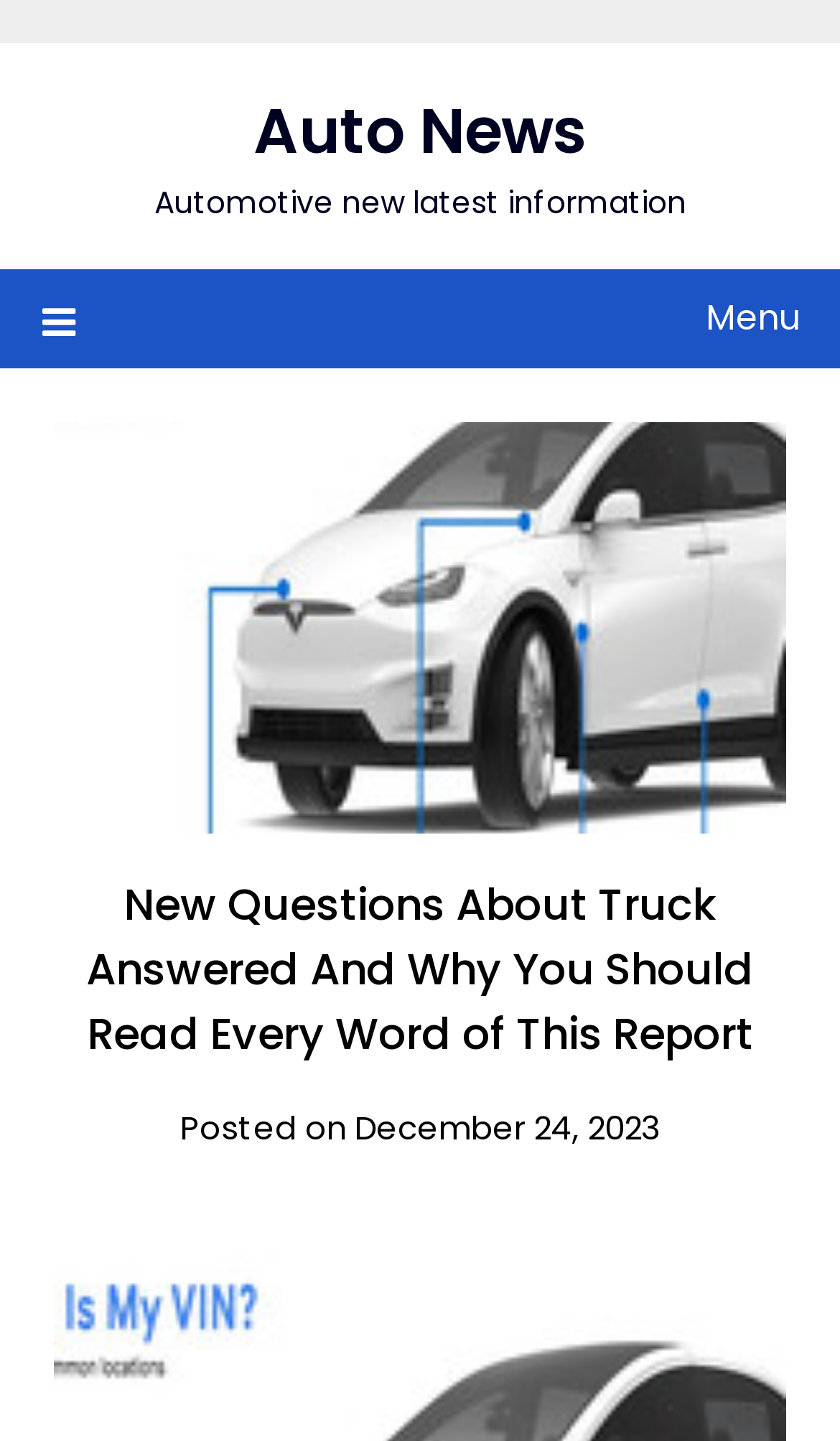Identify the bounding box coordinates for the UI element described as follows: "parent_node: Statistics". Ensure the coordinates are four float numbers between 0 and 1, formatted as [left, top, right, bottom].

None